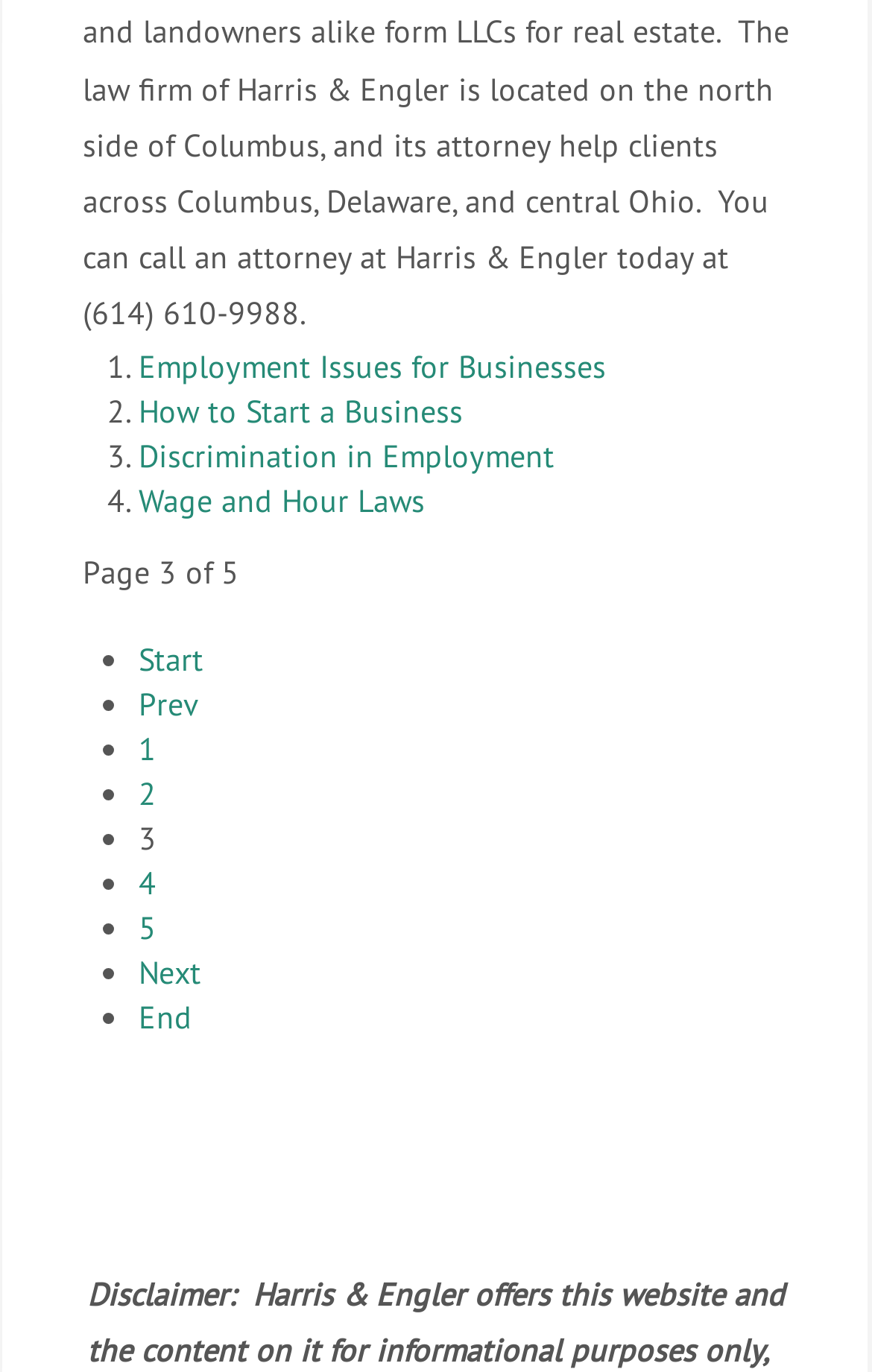Could you find the bounding box coordinates of the clickable area to complete this instruction: "read green heart next form post"?

None